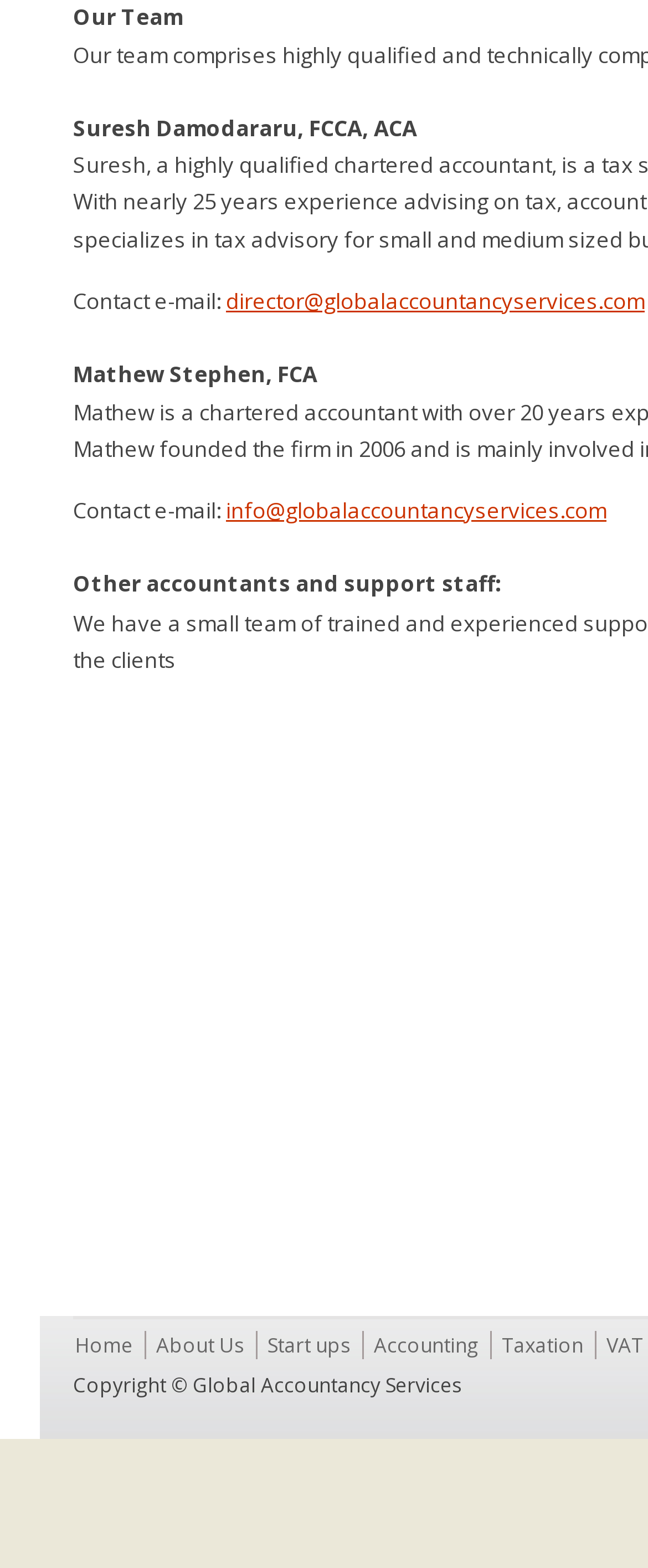What is the copyright notice at the bottom of the page?
Give a comprehensive and detailed explanation for the question.

The webpage has a copyright notice at the bottom which states 'Copyright © Global Accountancy Services'.